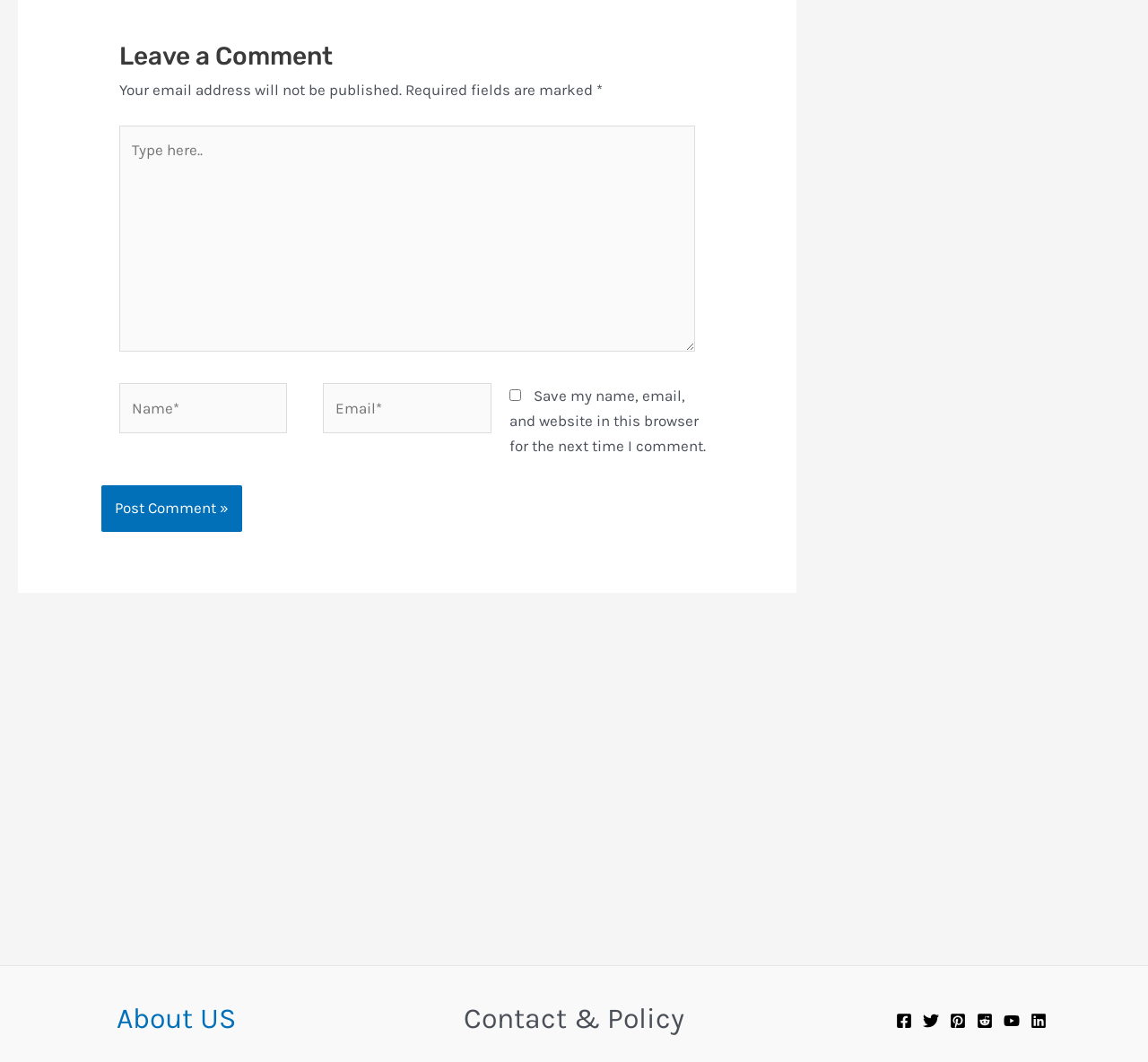From the webpage screenshot, identify the region described by Privacy Policy. Provide the bounding box coordinates as (top-left x, top-left y, bottom-right x, bottom-right y), with each value being a floating point number between 0 and 1.

[0.459, 0.614, 0.541, 0.631]